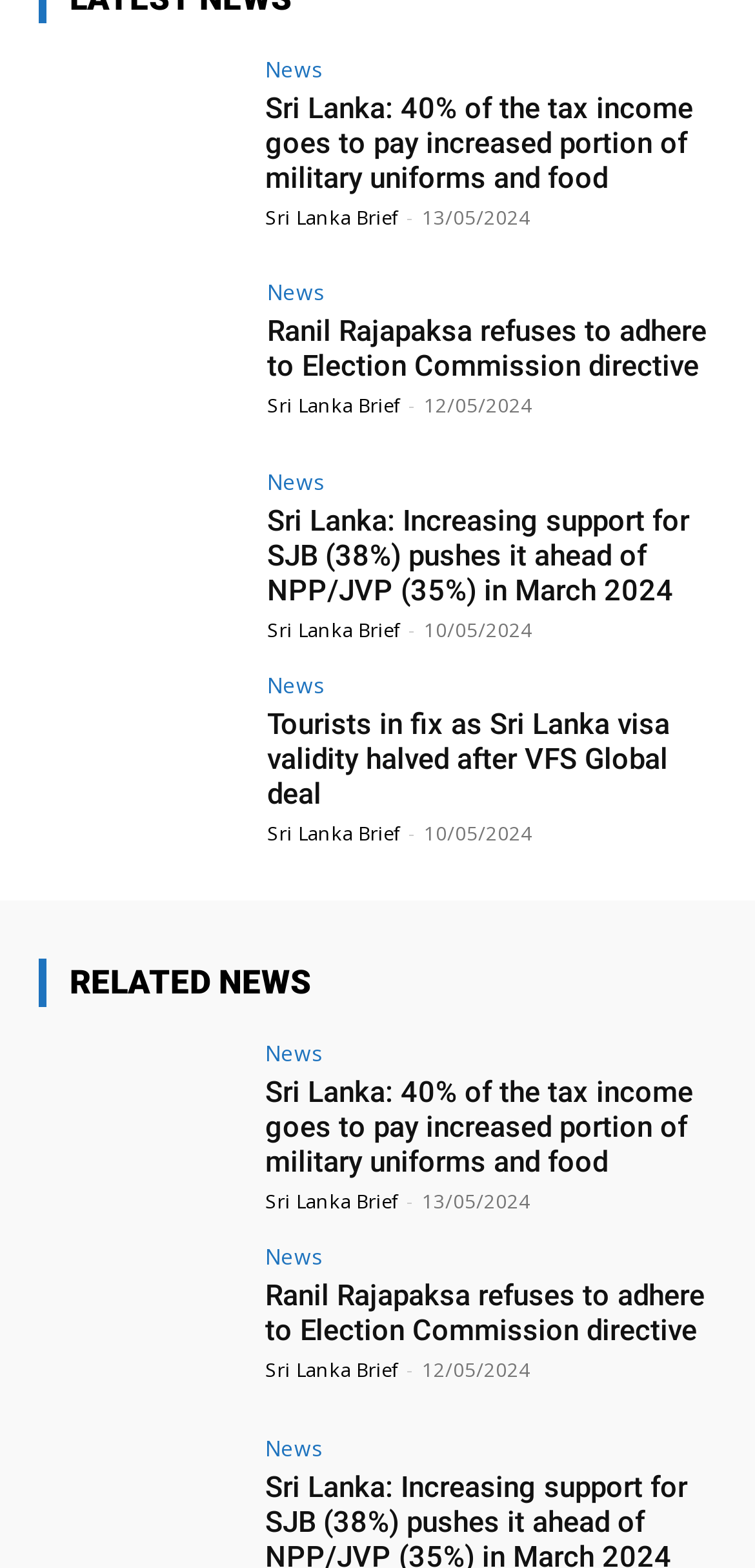Locate the bounding box coordinates of the UI element described by: "News". Provide the coordinates as four float numbers between 0 and 1, formatted as [left, top, right, bottom].

[0.351, 0.917, 0.426, 0.93]